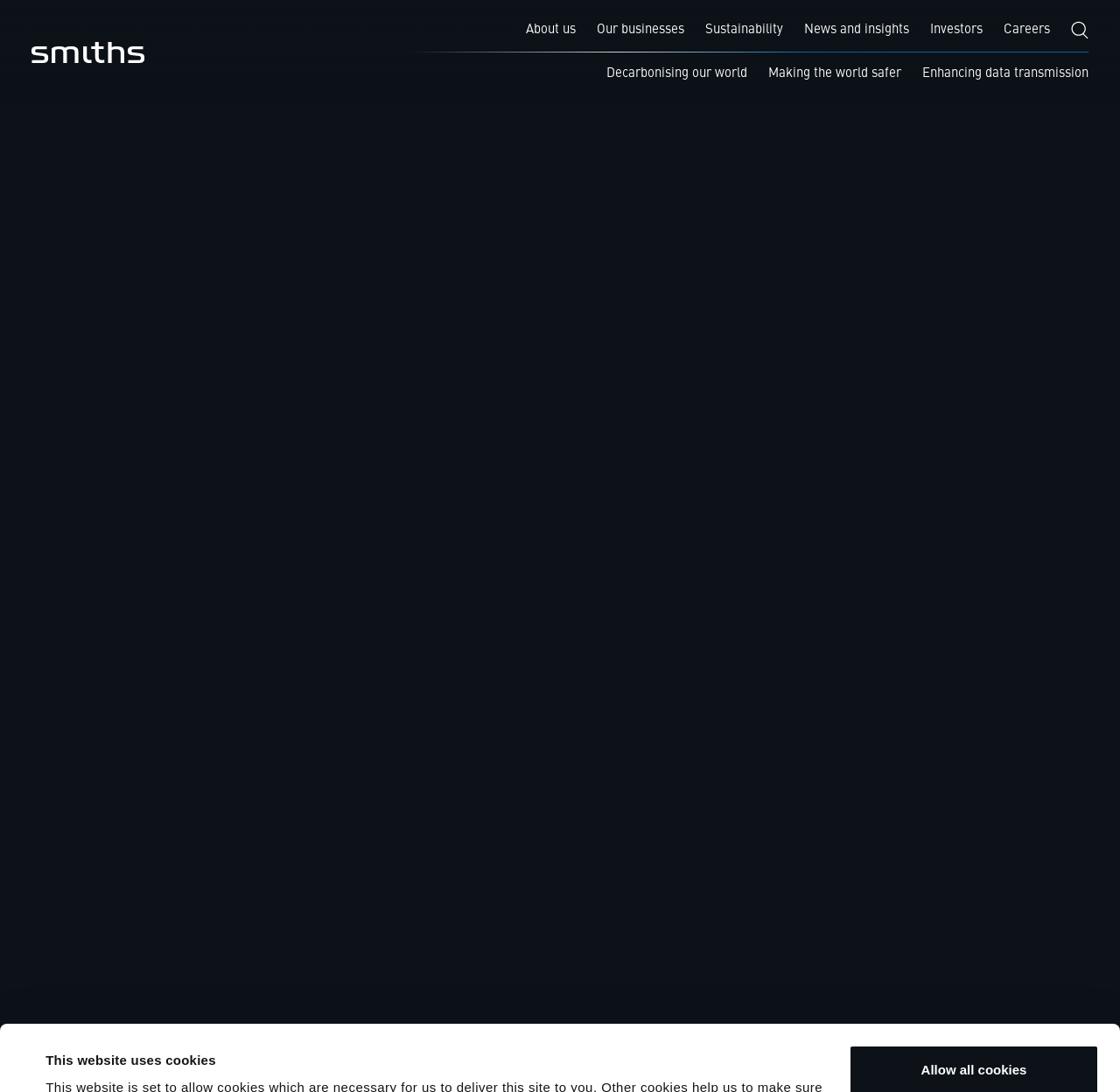Identify and extract the main heading of the webpage.

Smiths Detection wins 178m Azerbaijan contract